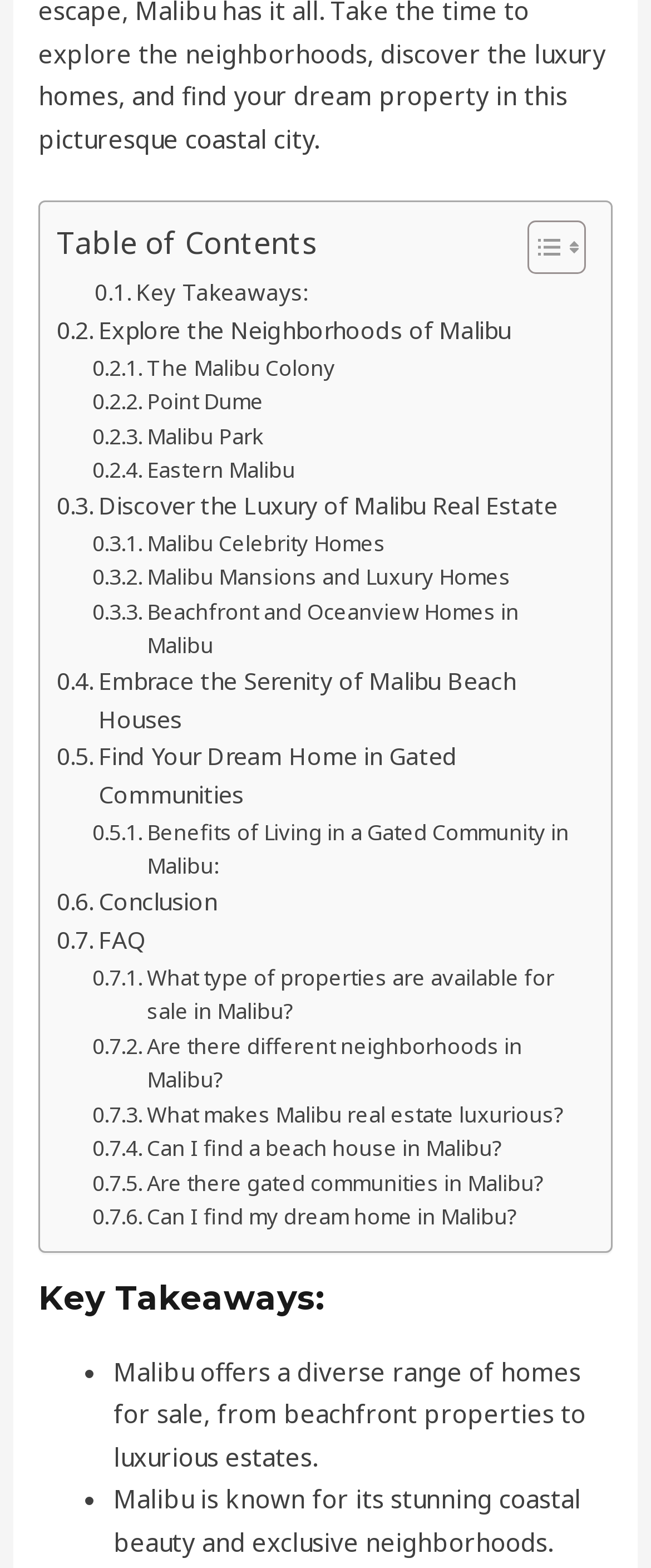Identify the bounding box coordinates of the section that should be clicked to achieve the task described: "Find Your Dream Home in Gated Communities".

[0.087, 0.471, 0.887, 0.52]